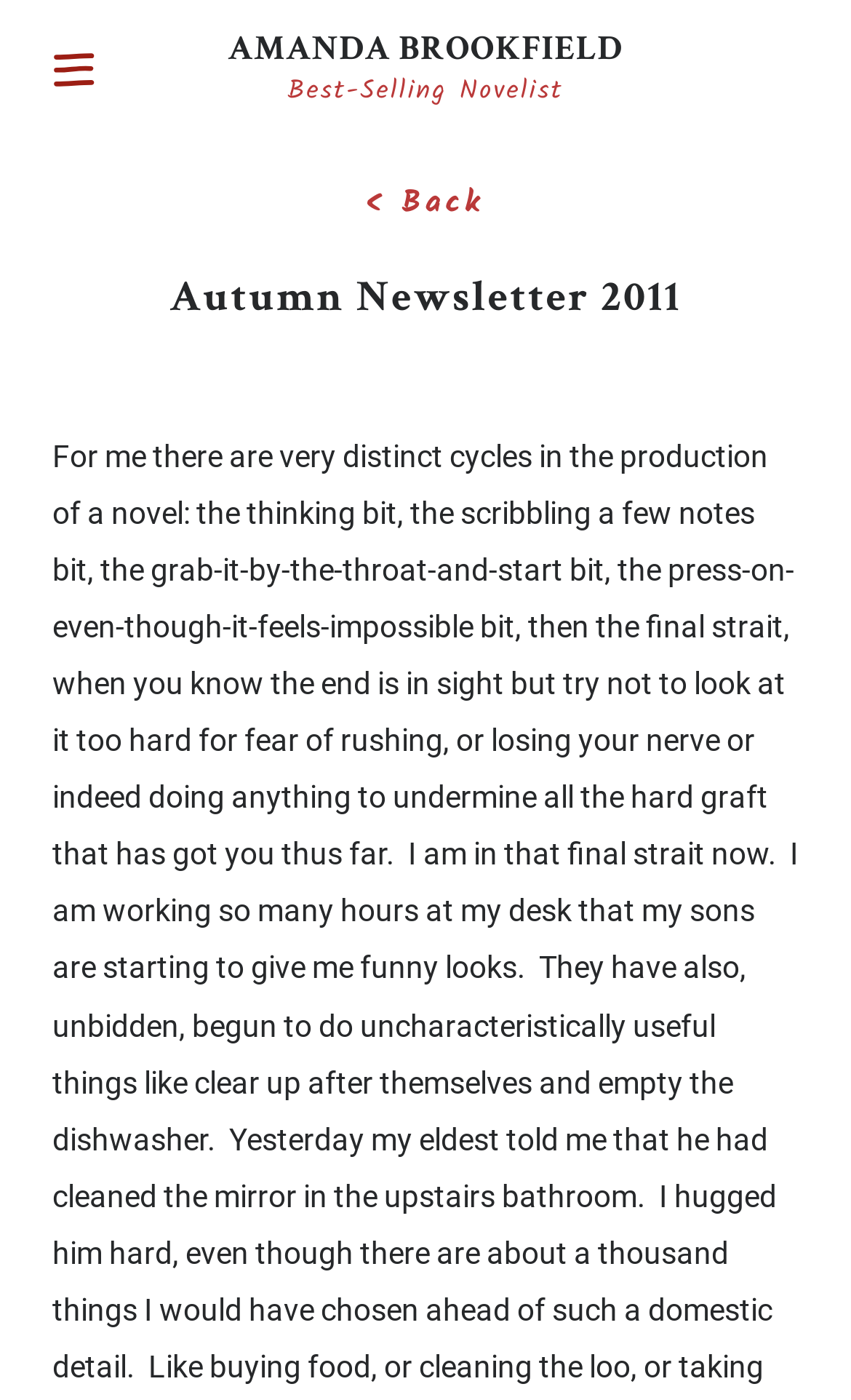Describe all the visual and textual components of the webpage comprehensively.

The webpage is about Amanda Brookfield, a best-selling novelist, and features her Autumn Newsletter 2011. At the top-left corner, there is a button with no text, and next to it, there is a heading that reads "Autumn Newsletter 2011". Below this heading, there is a link with a heading that spans across the top of the page, divided into two parts: "AMANDA BROOKFIELD" and "Best-Selling Novelist". 

On the top-right side, there is another button with the text "< Back". The rest of the page is empty, with no other visible elements or text.